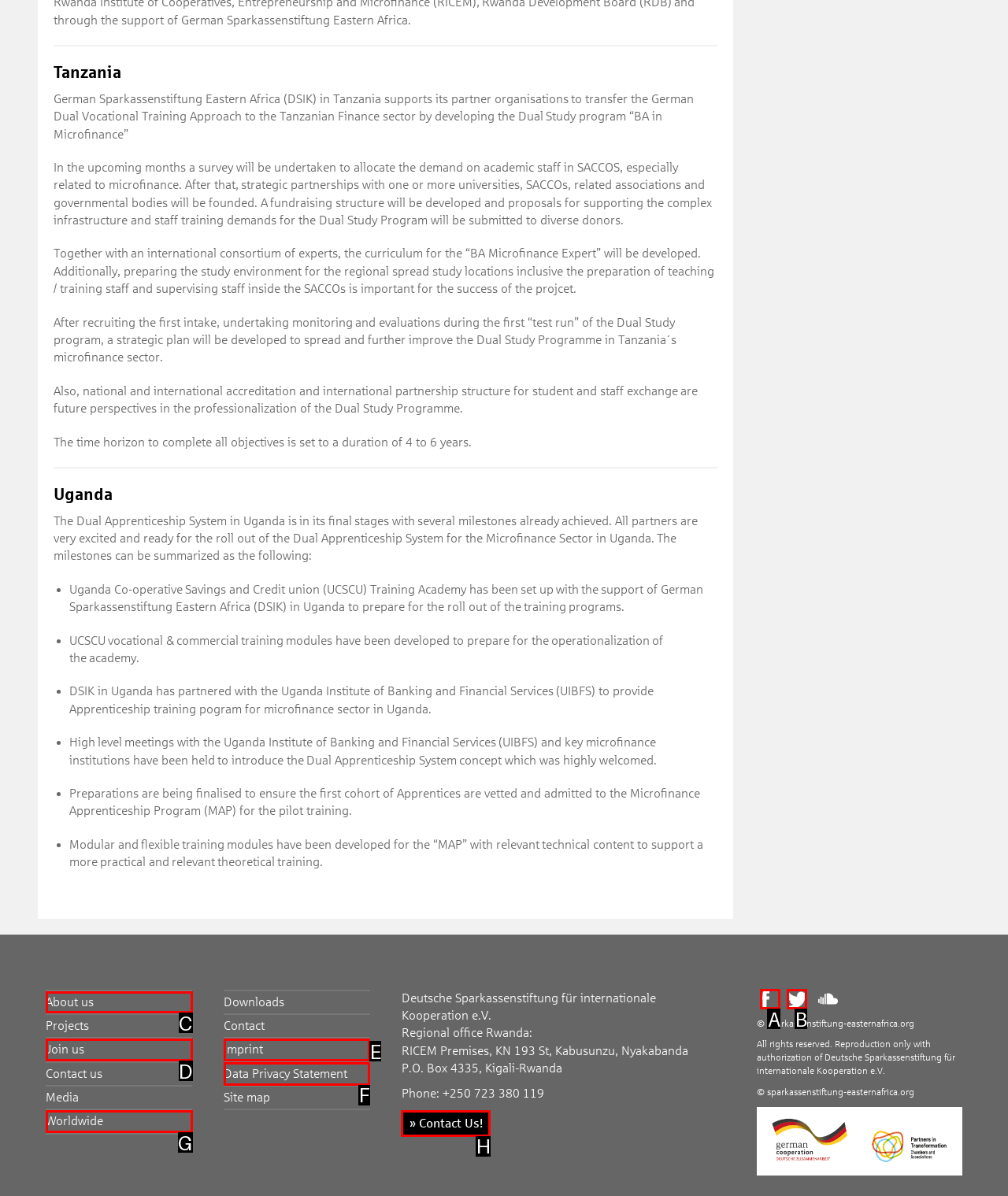What is the letter of the UI element you should click to Click on 'About us'? Provide the letter directly.

C